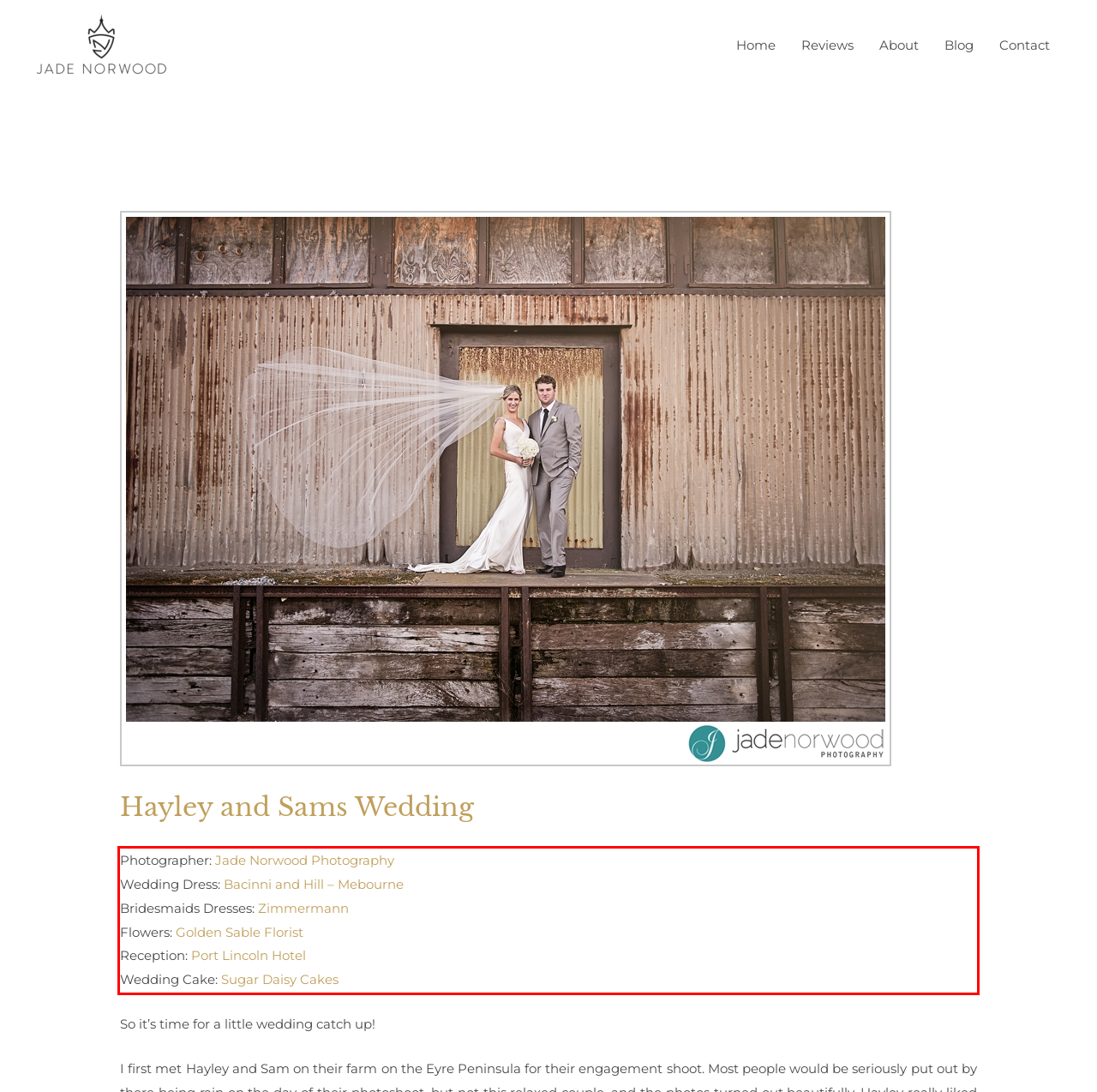Please examine the webpage screenshot and extract the text within the red bounding box using OCR.

Photographer: Jade Norwood Photography Wedding Dress: Bacinni and Hill – Mebourne Bridesmaids Dresses: Zimmermann Flowers: Golden Sable Florist Reception: Port Lincoln Hotel Wedding Cake: Sugar Daisy Cakes